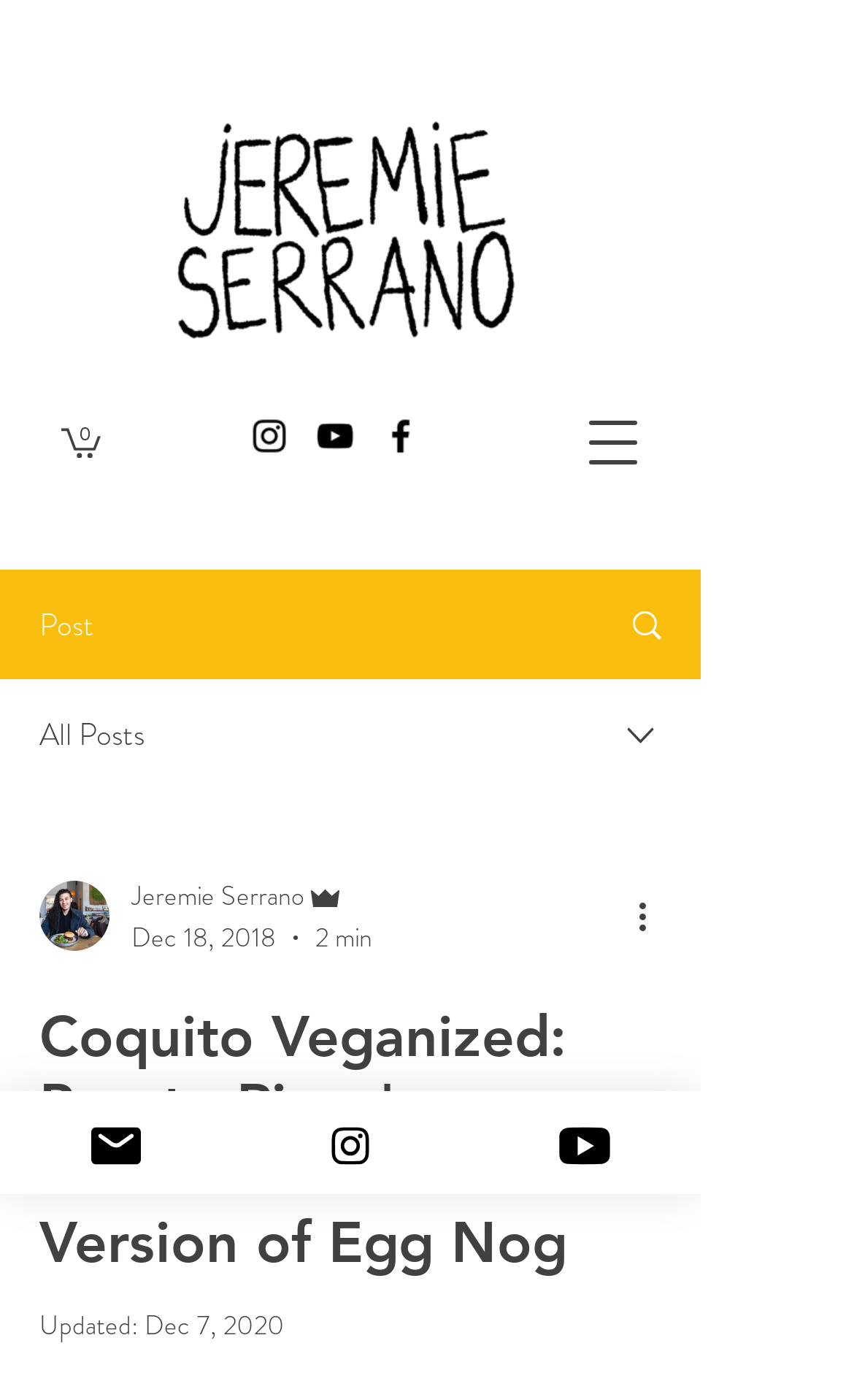Determine the main heading text of the webpage.

Coquito Veganized: Puerto Rican's Infamous Coconut Version of Egg Nog